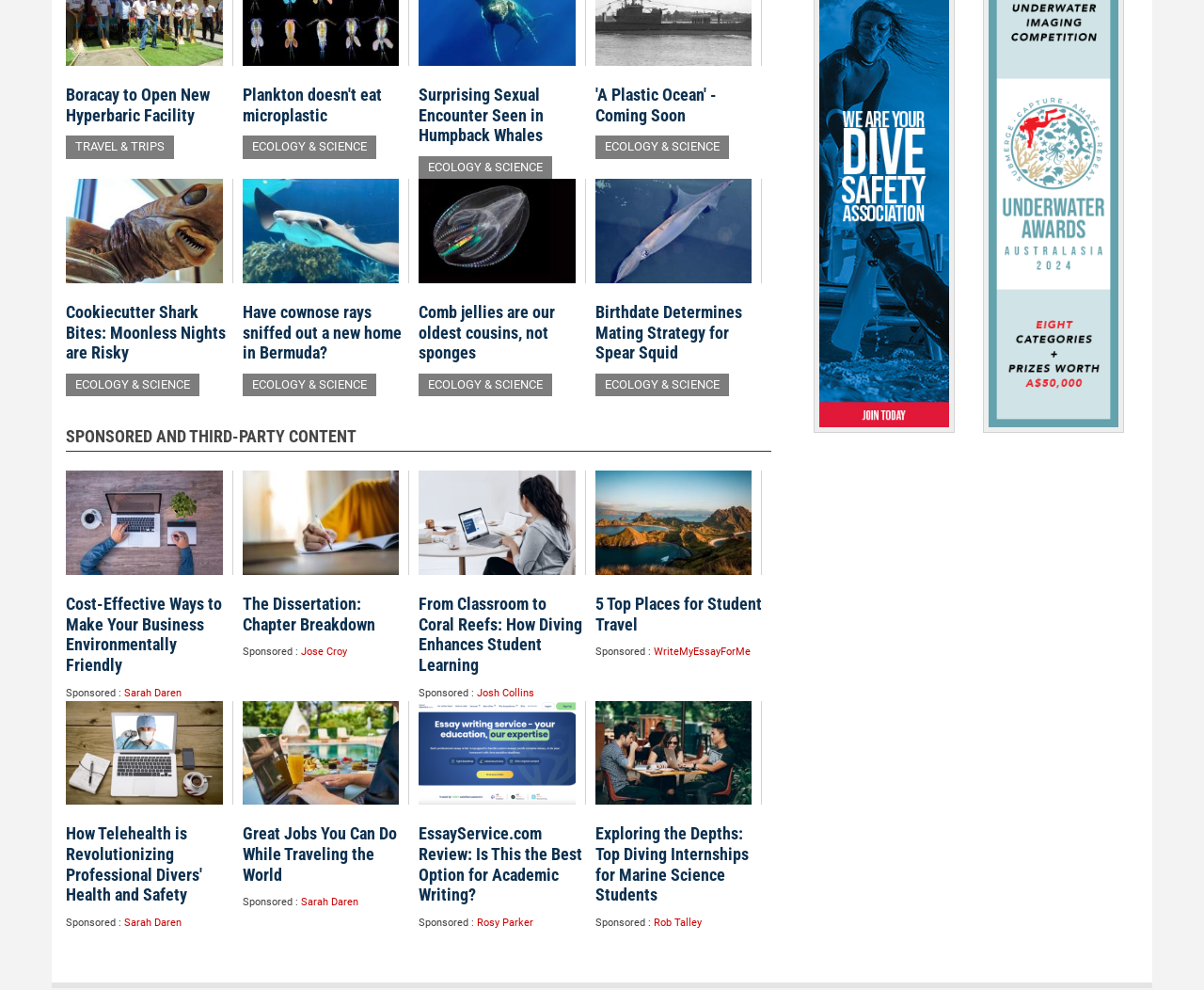Determine the bounding box for the HTML element described here: "WriteMyEssayForMe". The coordinates should be given as [left, top, right, bottom] with each number being a float between 0 and 1.

[0.543, 0.652, 0.623, 0.665]